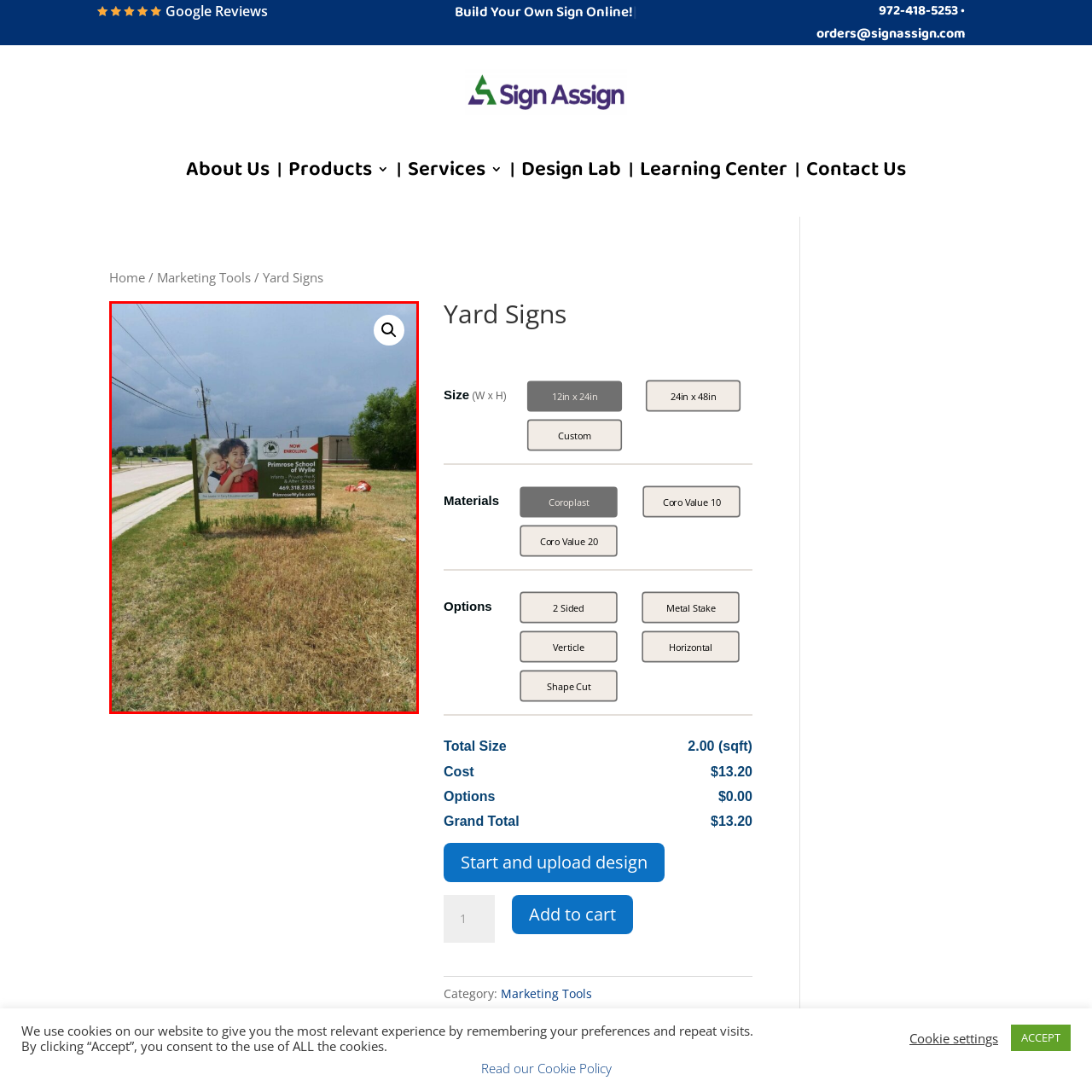Observe the image enclosed by the red border and respond to the subsequent question with a one-word or short phrase:
What is the current status of the school?

Enrolling new students